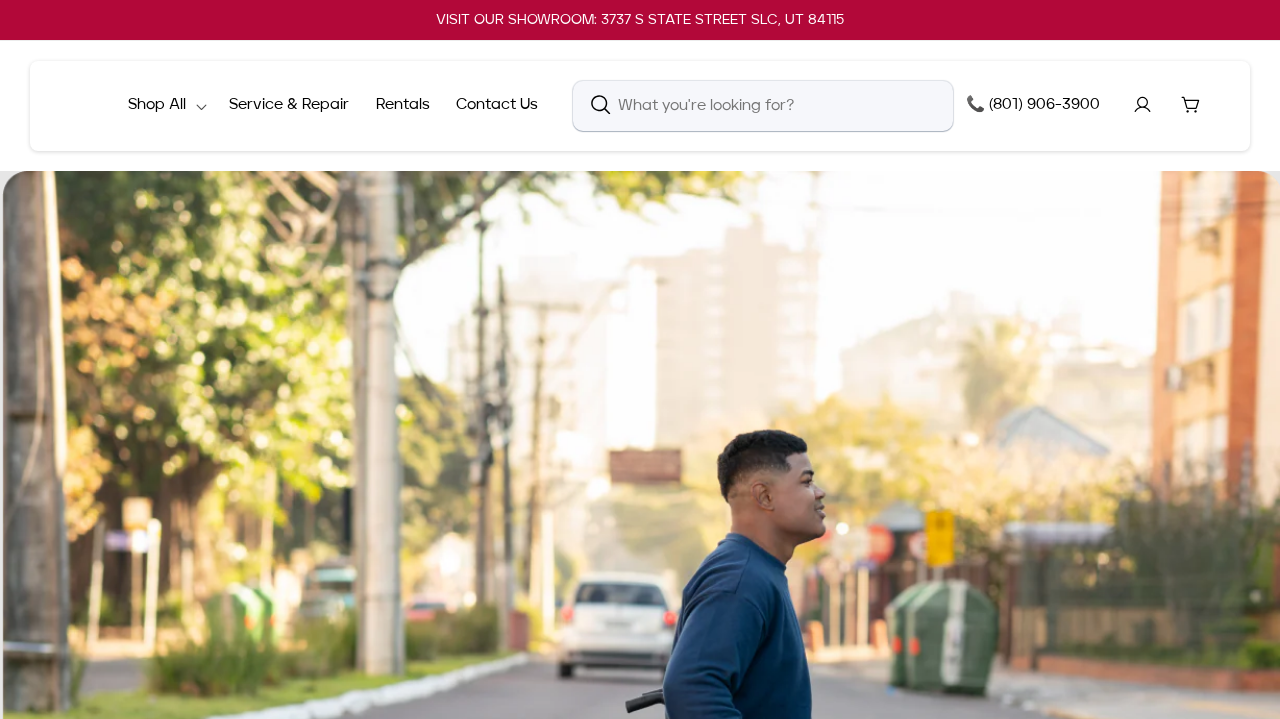Please respond to the question with a concise word or phrase:
What is the address of the showroom?

3737 S STATE STREET SLC, UT 84115